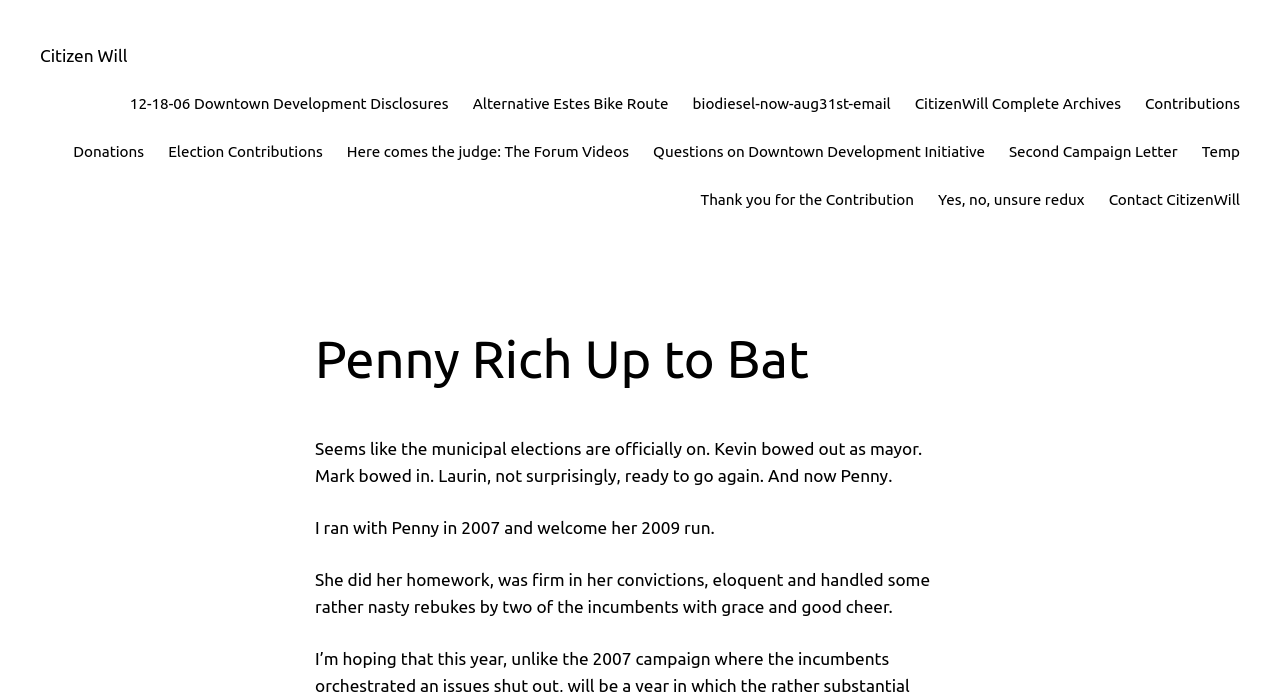Please study the image and answer the question comprehensively:
What is the name of the person mentioned in the main heading?

The main heading 'Penny Rich Up to Bat' suggests that the webpage is about Penny Rich, and the static text 'And now Penny.' further confirms this.